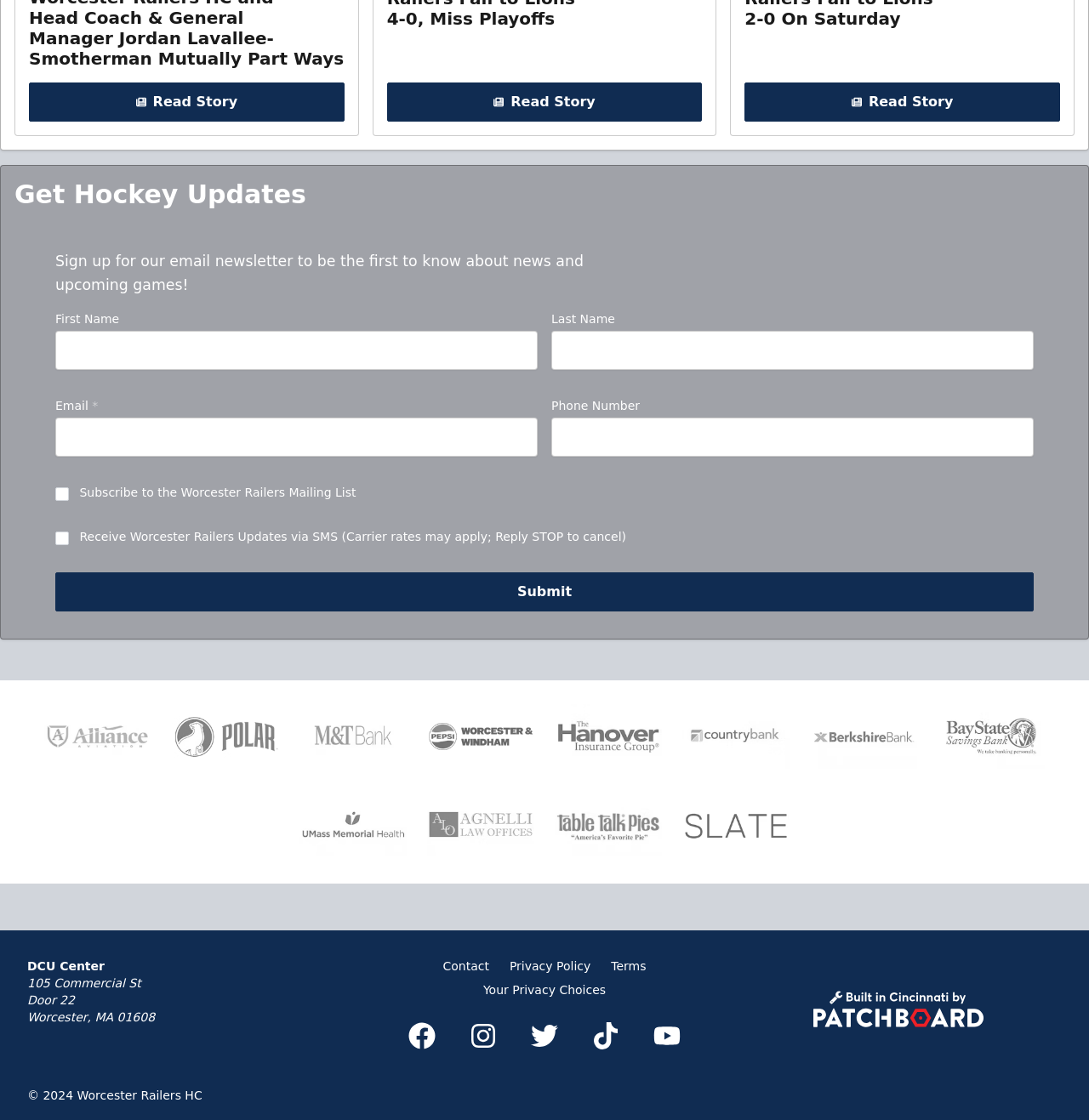How many links are there in the footer?
Answer with a single word or phrase by referring to the visual content.

13